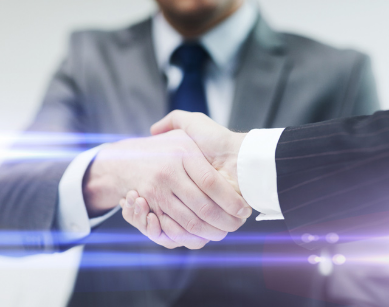Give a concise answer using only one word or phrase for this question:
What is the atmosphere of the background?

Softly blurred